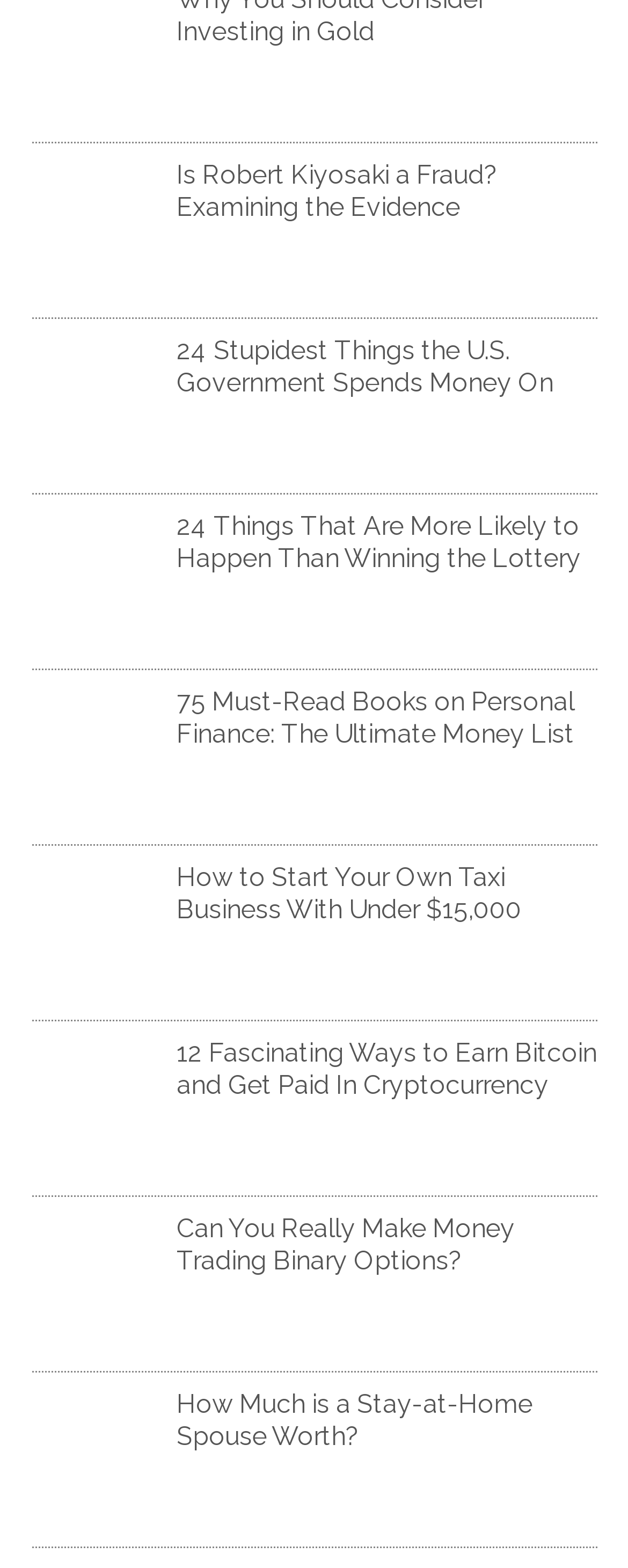Return the bounding box coordinates of the UI element that corresponds to this description: "alt="binary options make money"". The coordinates must be given as four float numbers in the range of 0 and 1, [left, top, right, bottom].

[0.05, 0.841, 0.281, 0.86]